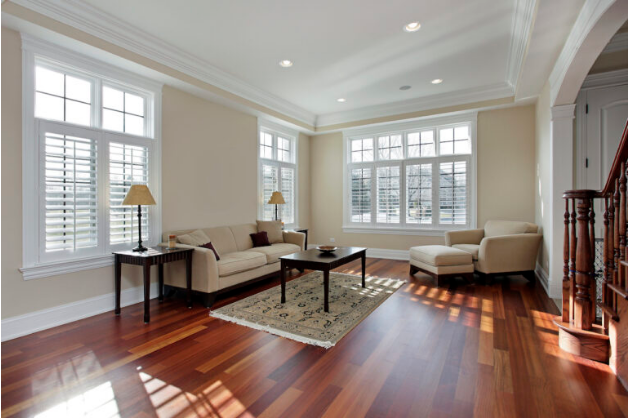Please give a succinct answer to the question in one word or phrase:
What feature of the room adds an element of sophistication?

crown molding